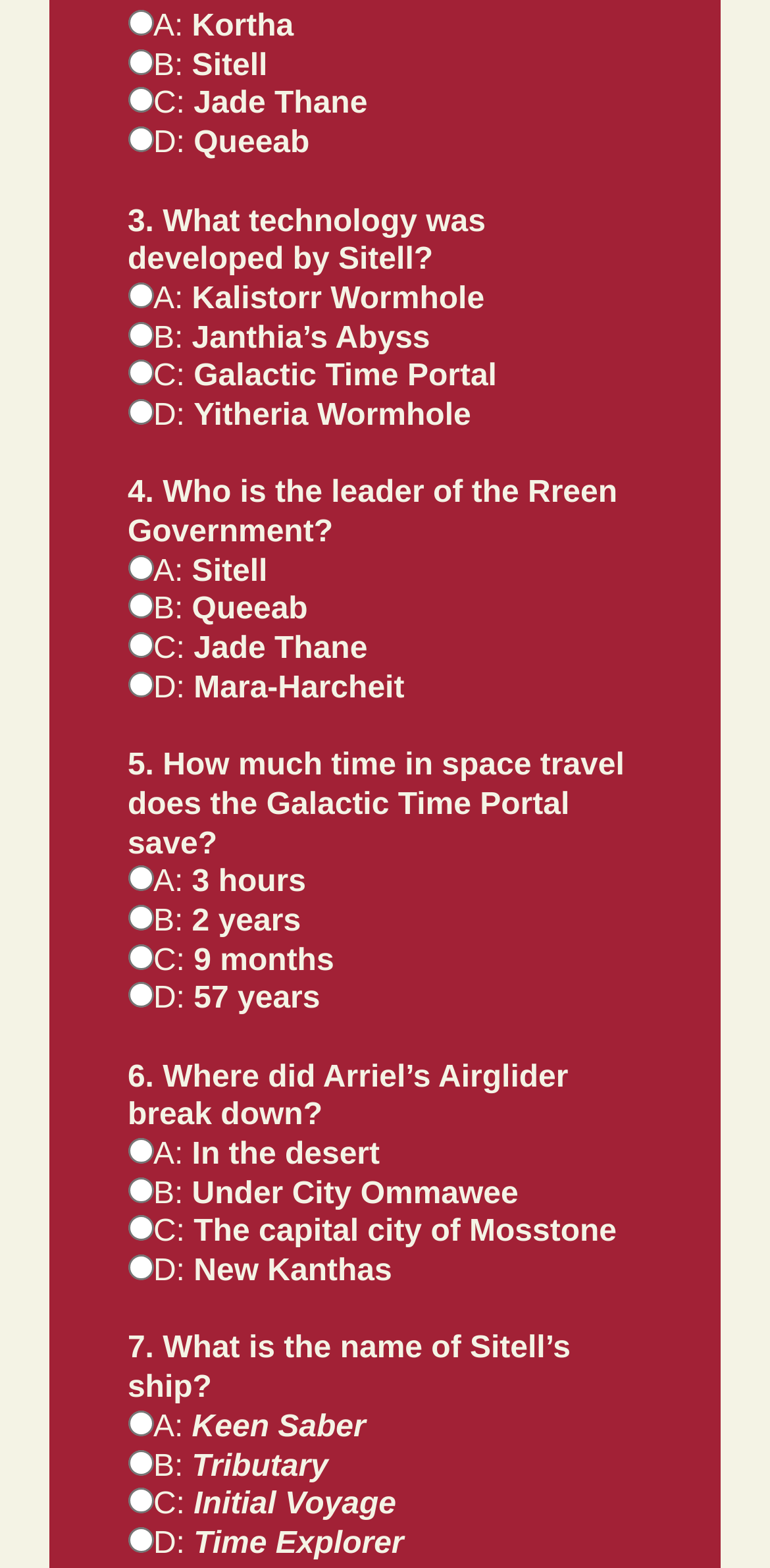Locate the bounding box coordinates for the element described below: "parent_node: A: Kortha name="question1" value="A"". The coordinates must be four float values between 0 and 1, formatted as [left, top, right, bottom].

[0.166, 0.006, 0.199, 0.023]